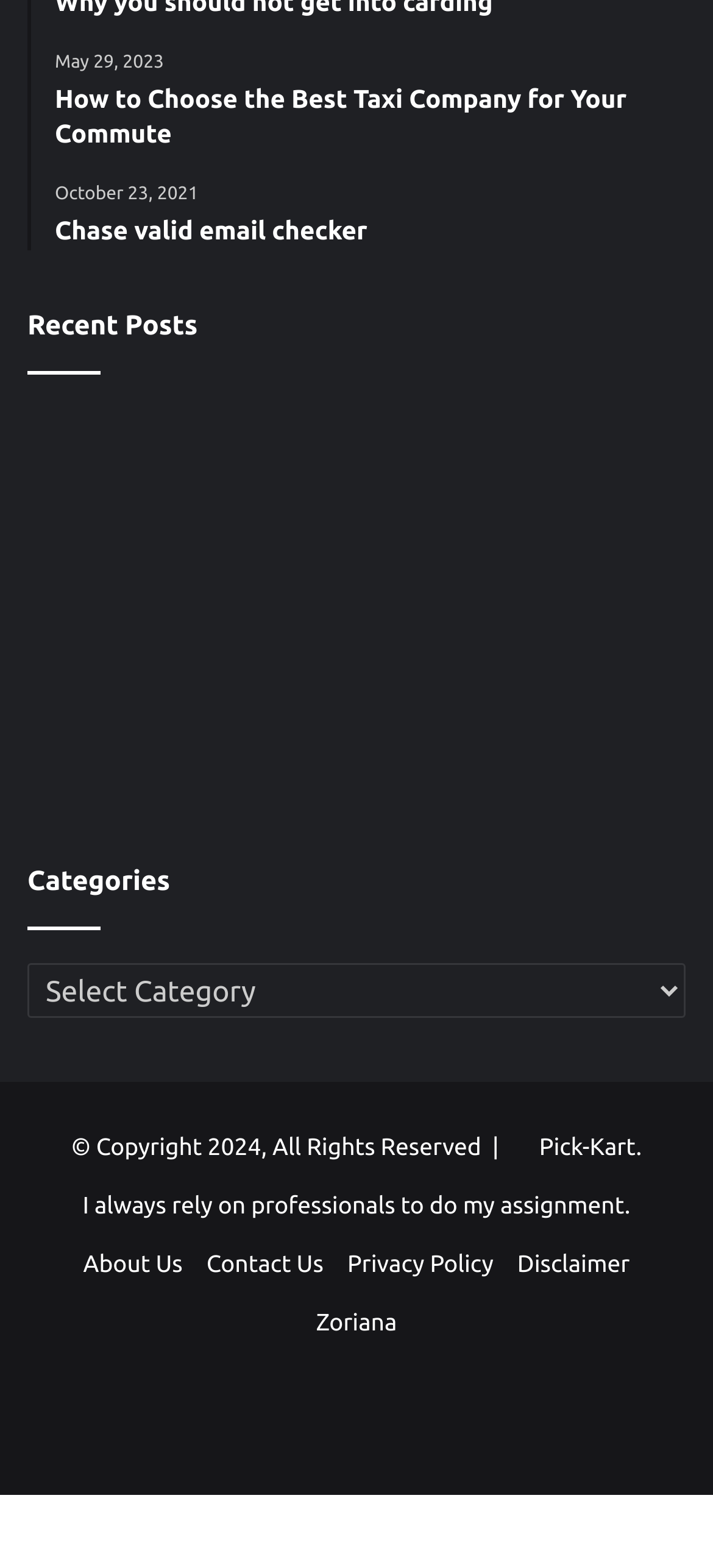Find the bounding box coordinates of the clickable area that will achieve the following instruction: "Visit the 'About Us' page".

[0.117, 0.798, 0.256, 0.814]